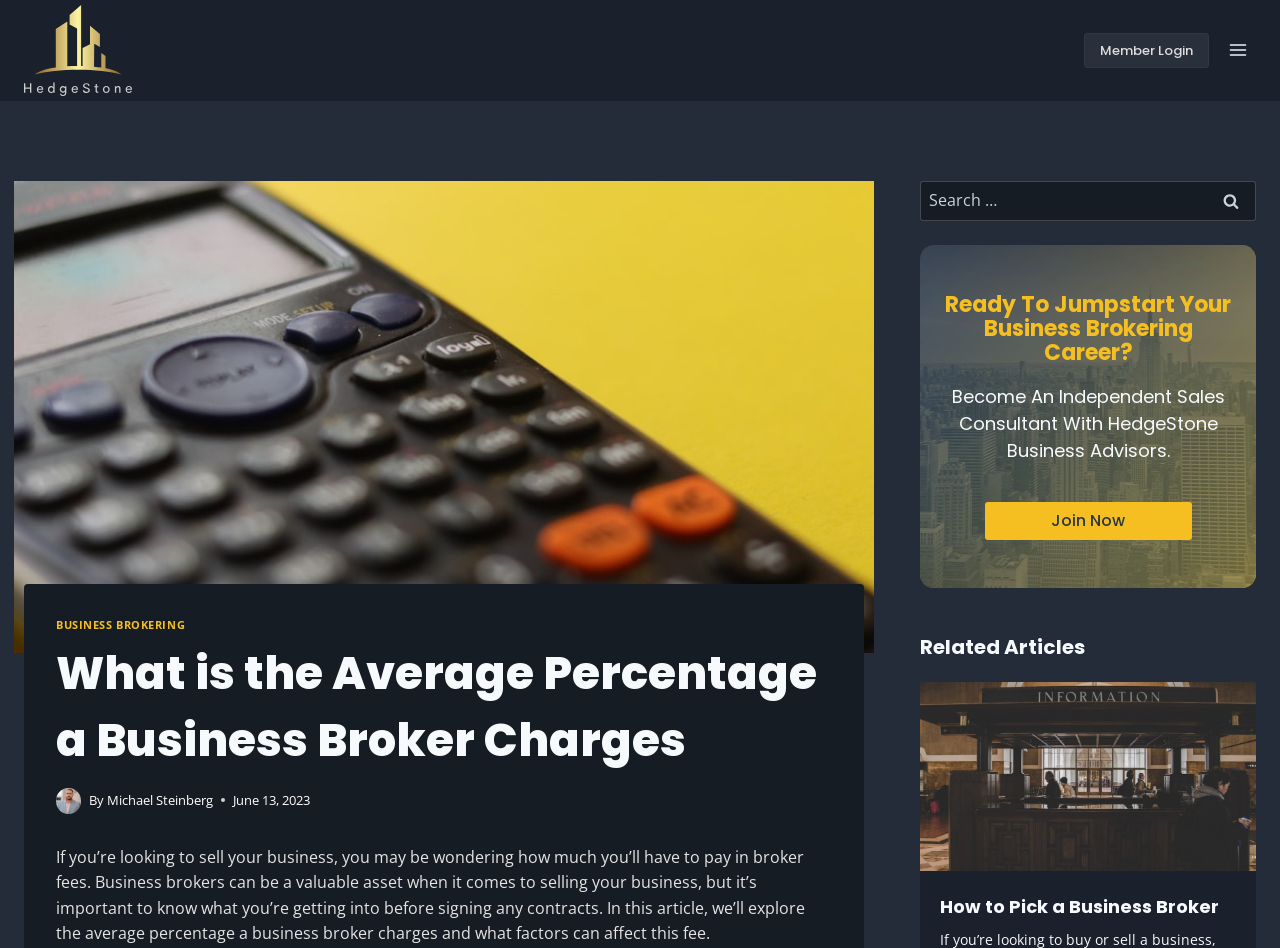Determine the bounding box coordinates of the UI element described by: "parent_node: Search for: value="Search"".

[0.942, 0.19, 0.981, 0.233]